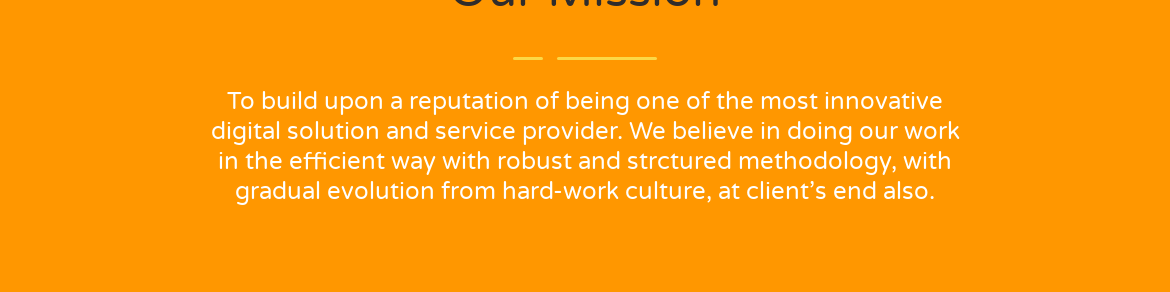What is the company's commitment to?
Please interpret the details in the image and answer the question thoroughly.

The caption explains that the company is committed to building a reputation as an innovative provider of digital solutions and services, emphasizing efficient work practices and a culture of hard work.